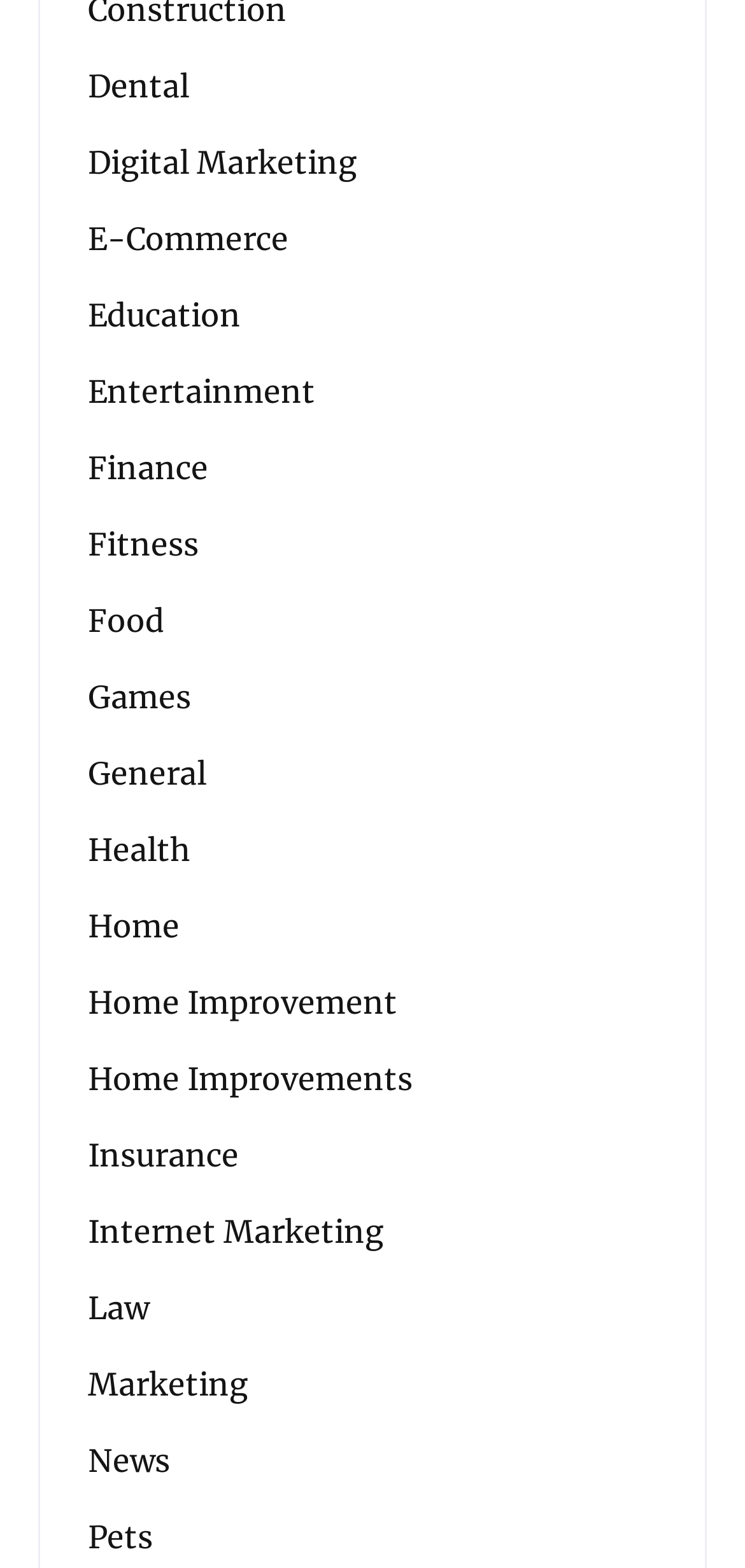Please locate the bounding box coordinates for the element that should be clicked to achieve the following instruction: "Browse Entertainment". Ensure the coordinates are given as four float numbers between 0 and 1, i.e., [left, top, right, bottom].

[0.118, 0.235, 0.423, 0.264]